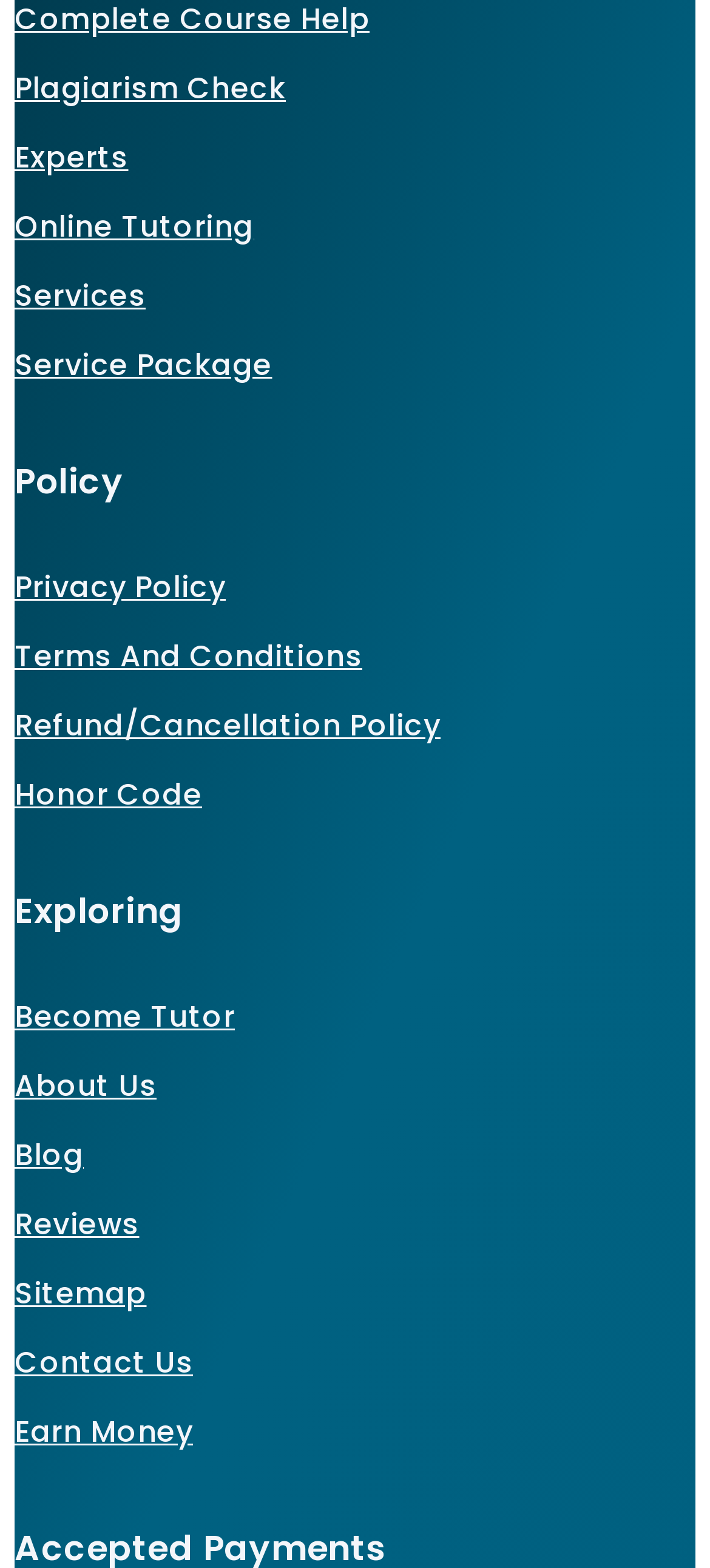Provide the bounding box coordinates of the HTML element described by the text: "Sitemap".

[0.021, 0.811, 0.206, 0.838]